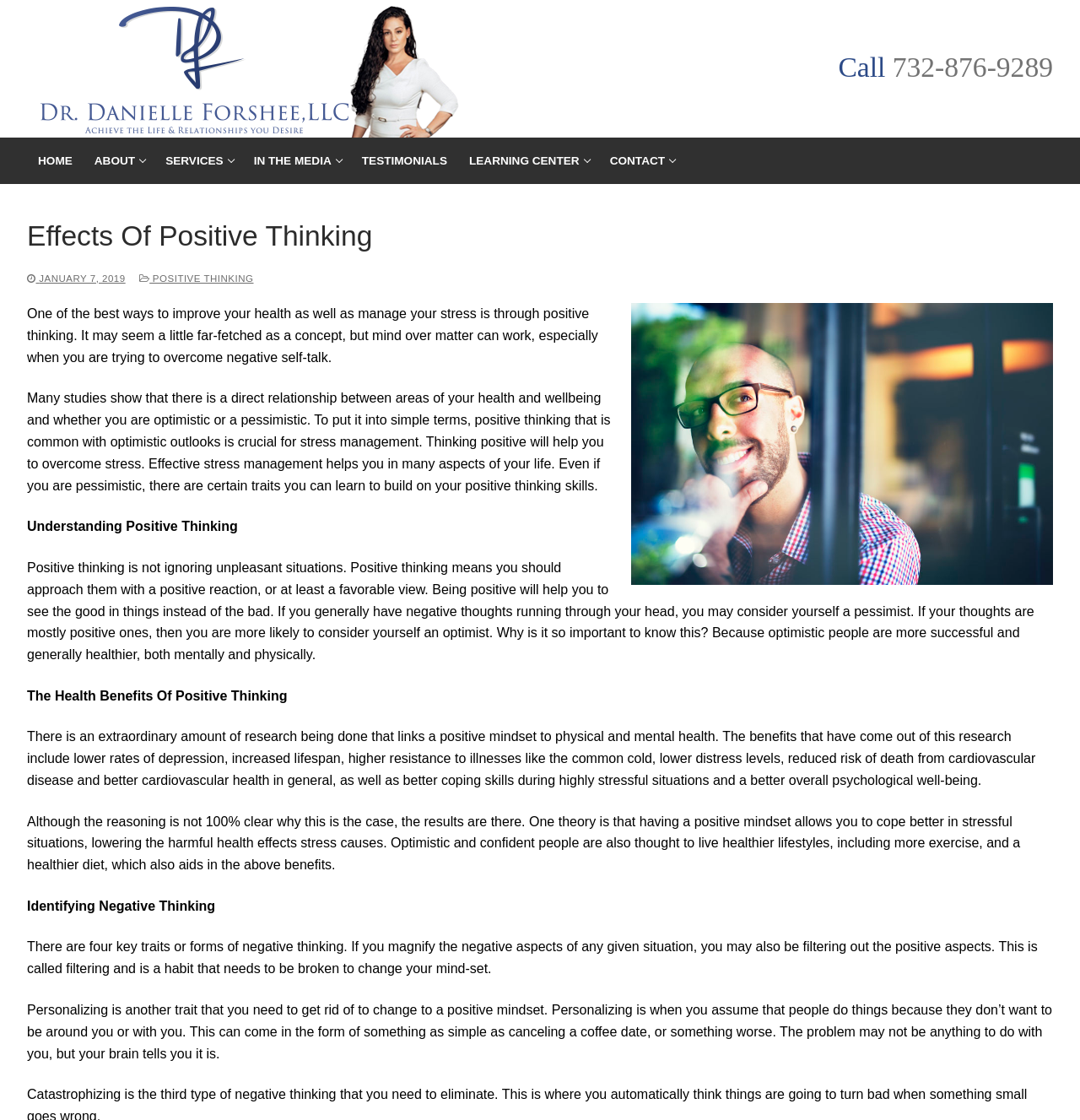Articulate a complete and detailed caption of the webpage elements.

The webpage is about the effects of positive thinking, specifically how it can improve one's health and manage stress. At the top, there is a navigation menu with links to "HOME", "ABOUT", "SERVICES", "IN THE MEDIA", "TESTIMONIALS", "LEARNING CENTER", and "CONTACT". To the right of the navigation menu, there is a call-to-action button with a phone number "732-876-9289".

Below the navigation menu, there is a heading "Effects Of Positive Thinking" followed by a link to a date "JANUARY 7, 2019". Next to the date, there is a link to "POSITIVE THINKING". 

The main content of the webpage is divided into several sections. The first section explains the concept of positive thinking and its importance in managing stress. It highlights that positive thinking is not about ignoring unpleasant situations, but rather approaching them with a positive reaction. 

The second section is about understanding positive thinking, which is described as approaching situations with a positive reaction or a favorable view. It explains the difference between optimists and pessimists and why it's important to know this.

The third section discusses the health benefits of positive thinking, including lower rates of depression, increased lifespan, and better cardiovascular health. It also mentions that optimistic people are more successful and generally healthier.

The fourth section is about identifying negative thinking patterns, specifically four key traits or forms of negative thinking: filtering, personalizing, and two others not mentioned. It explains how these traits can be broken to change one's mindset.

Throughout the webpage, the text is organized into paragraphs and sections with clear headings, making it easy to follow and understand.